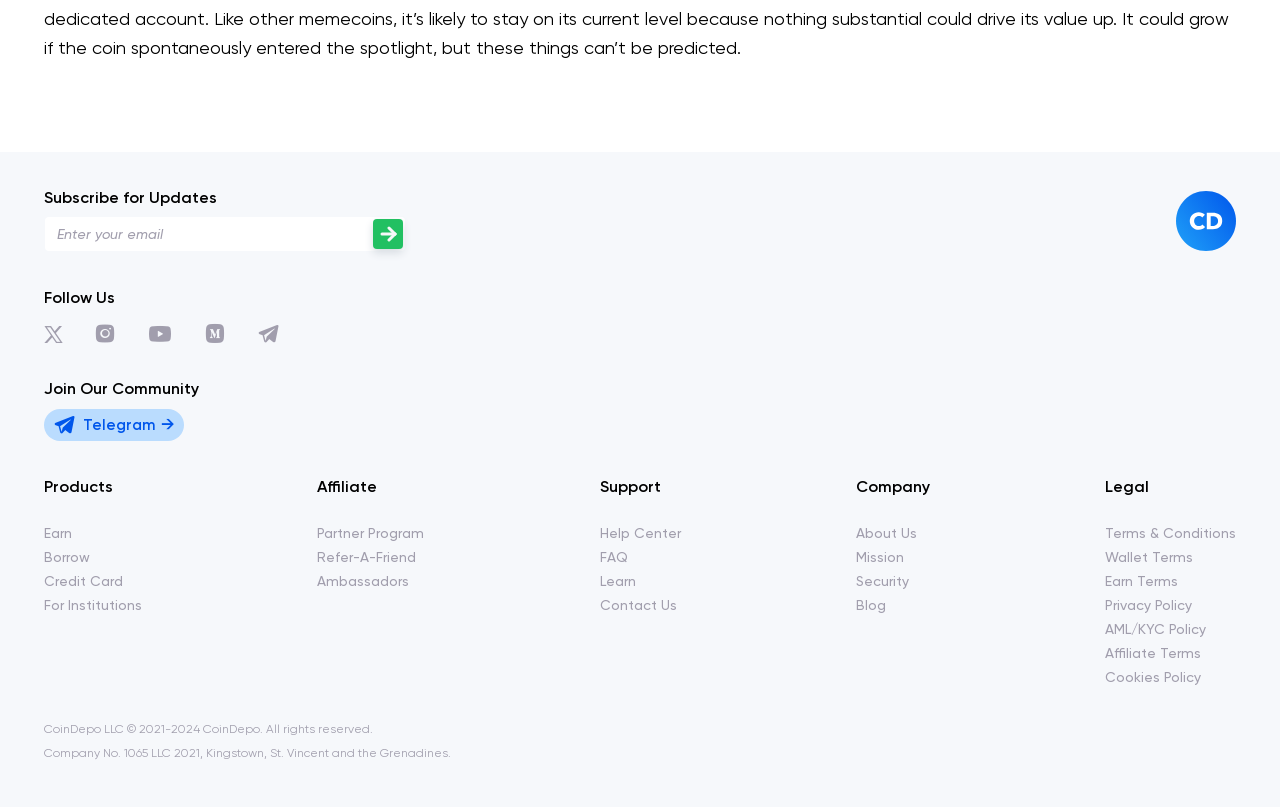Please specify the coordinates of the bounding box for the element that should be clicked to carry out this instruction: "Enter your email". The coordinates must be four float numbers between 0 and 1, formatted as [left, top, right, bottom].

[0.034, 0.268, 0.317, 0.312]